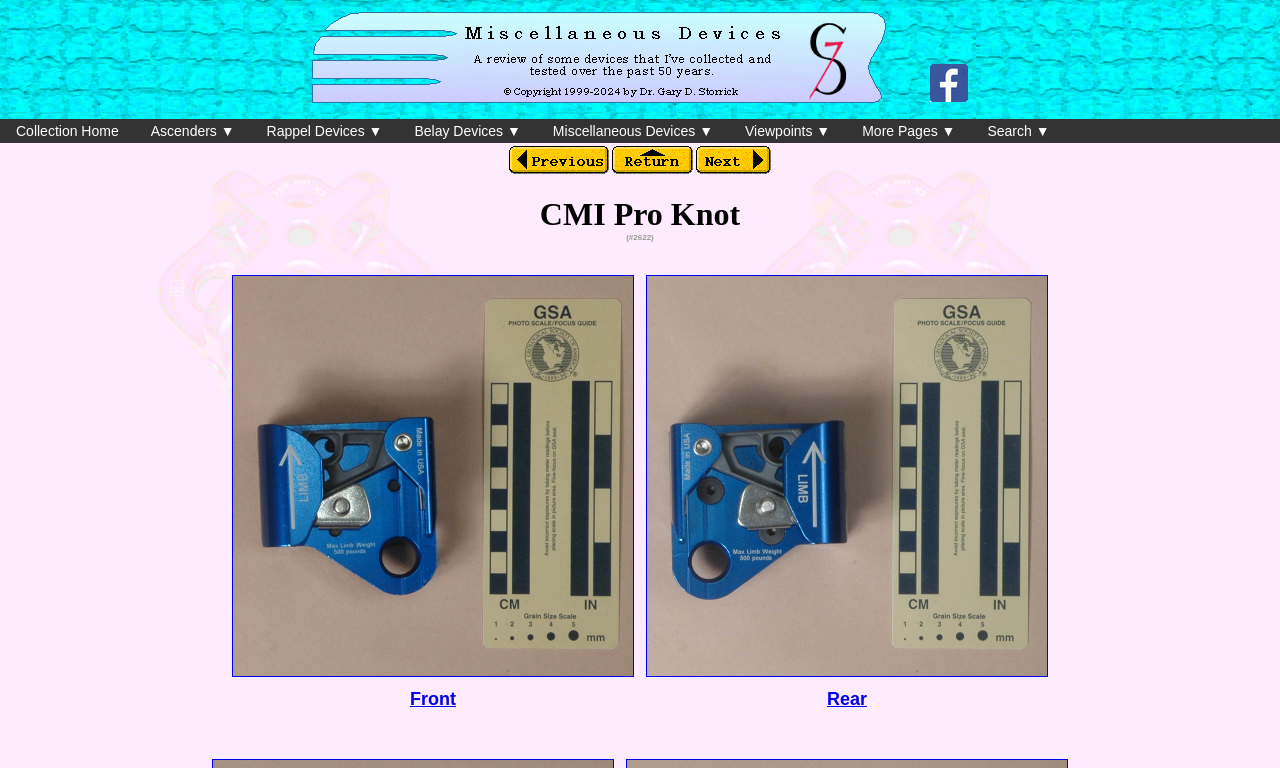Examine the image and give a thorough answer to the following question:
What is the purpose of the table on the page?

The table on the page is used to organize and display different views of the product. It contains two rows, each row showing the 'Front' and 'Rear' views of the product. This suggests that the table is intended to provide a visual representation of the product from different angles.